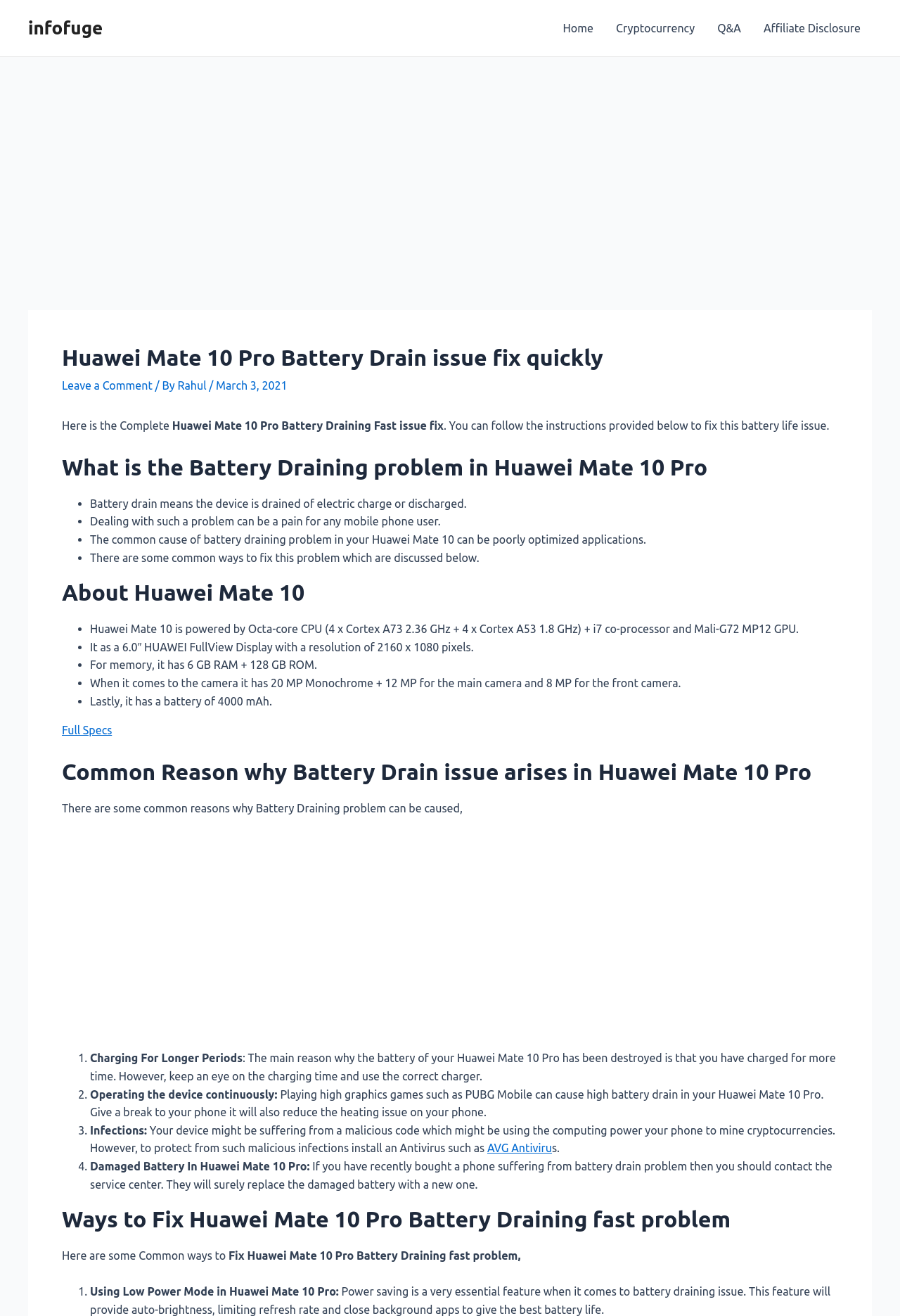Determine the bounding box coordinates of the clickable element to complete this instruction: "Click on the 'Home' link". Provide the coordinates in the format of four float numbers between 0 and 1, [left, top, right, bottom].

[0.613, 0.0, 0.672, 0.043]